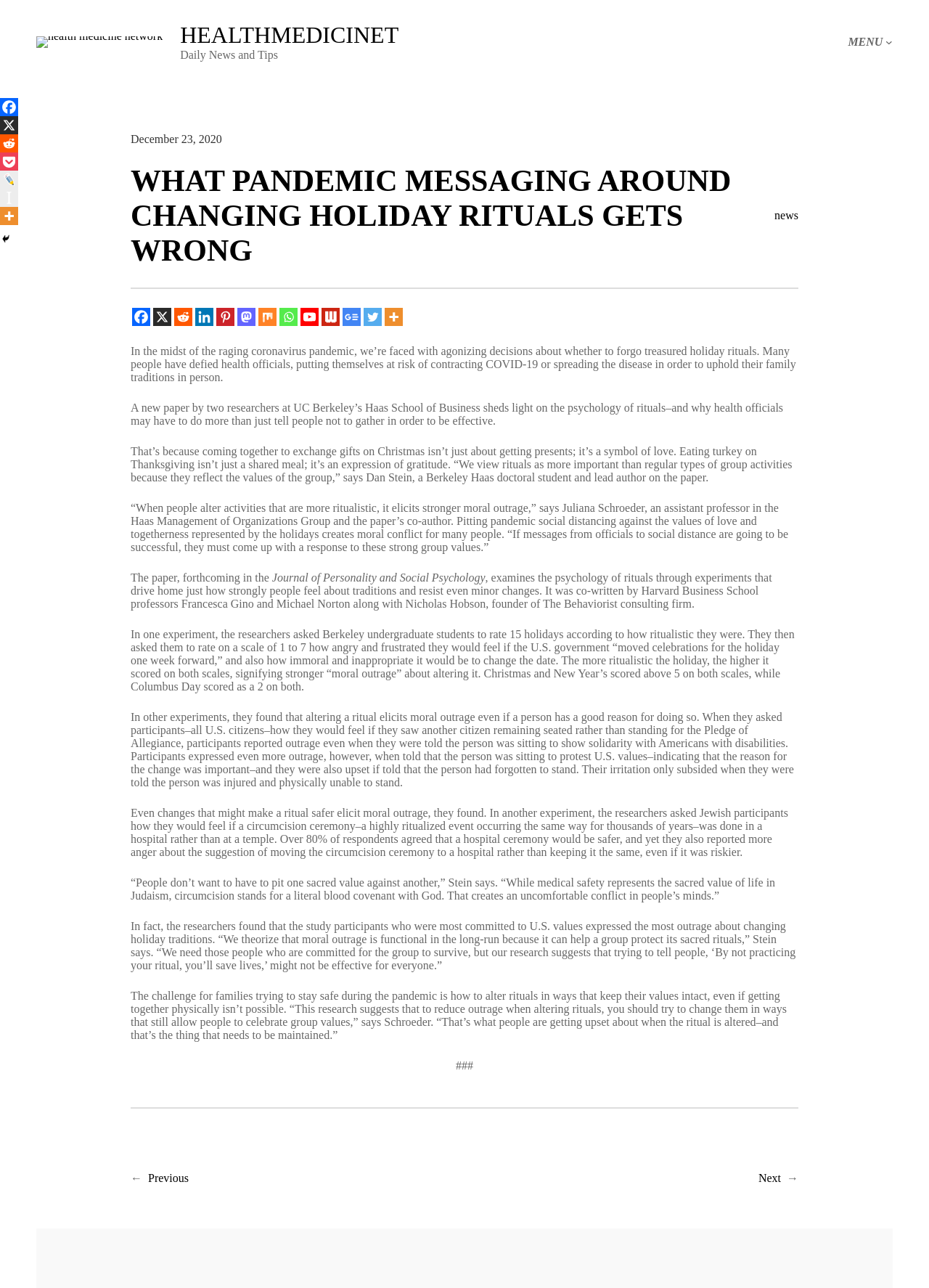What is the reason for moral outrage when altering rituals?
Based on the image, answer the question with a single word or brief phrase.

Protecting sacred values